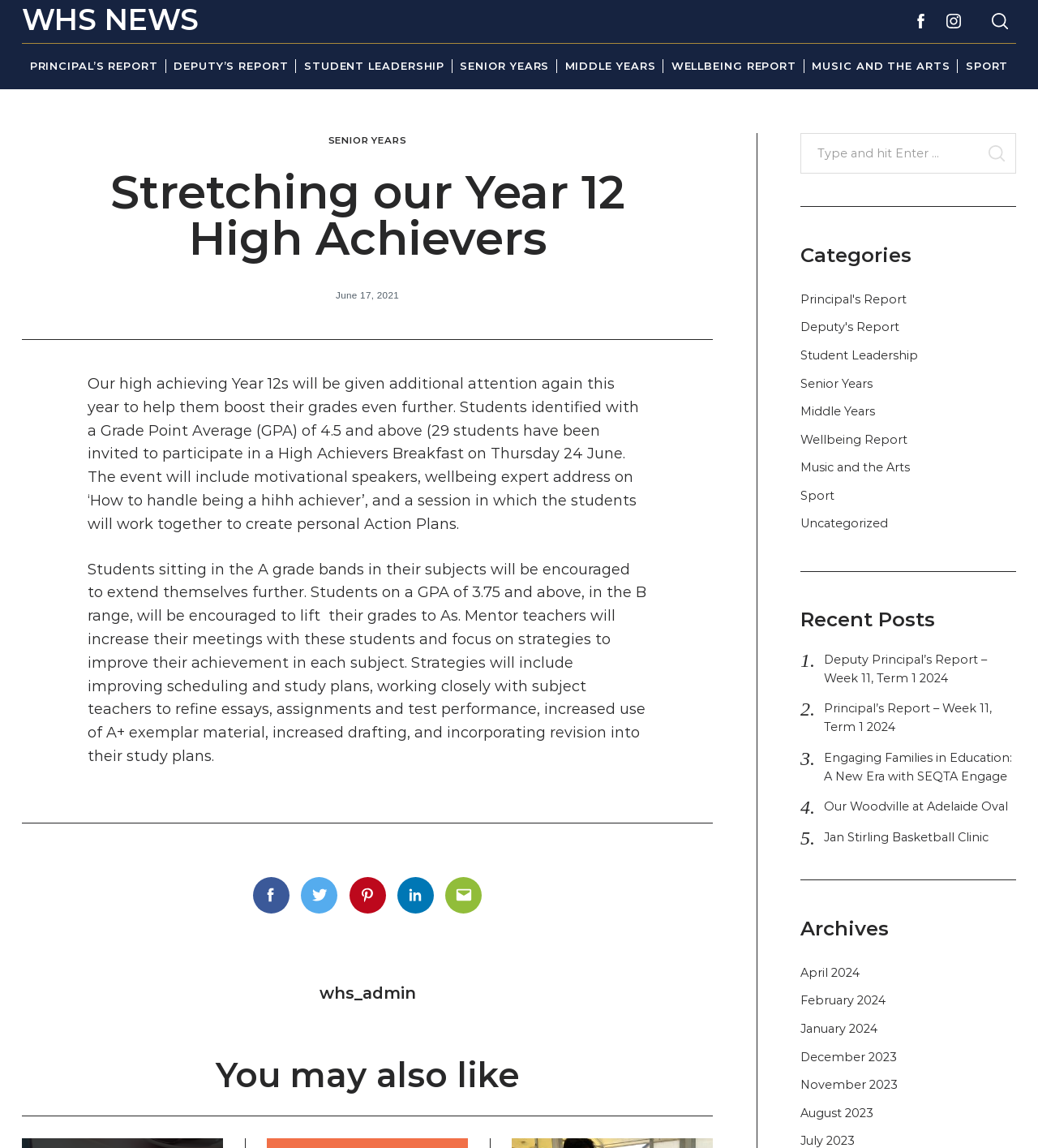Please indicate the bounding box coordinates of the element's region to be clicked to achieve the instruction: "Visit the 'Facebook' page". Provide the coordinates as four float numbers between 0 and 1, i.e., [left, top, right, bottom].

[0.872, 0.005, 0.903, 0.033]